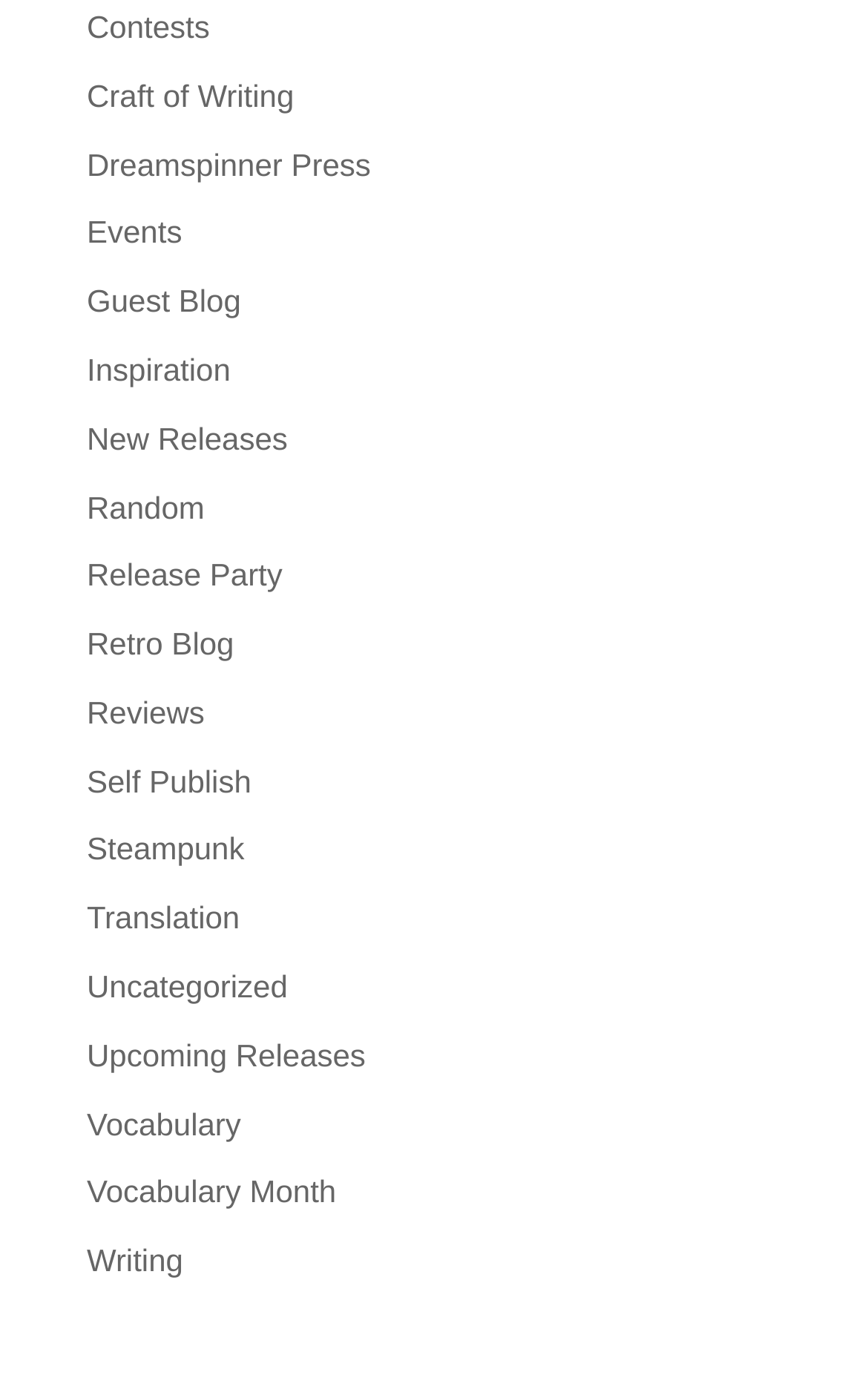Give a concise answer using one word or a phrase to the following question:
How many links have a text length of 7 characters or less?

4